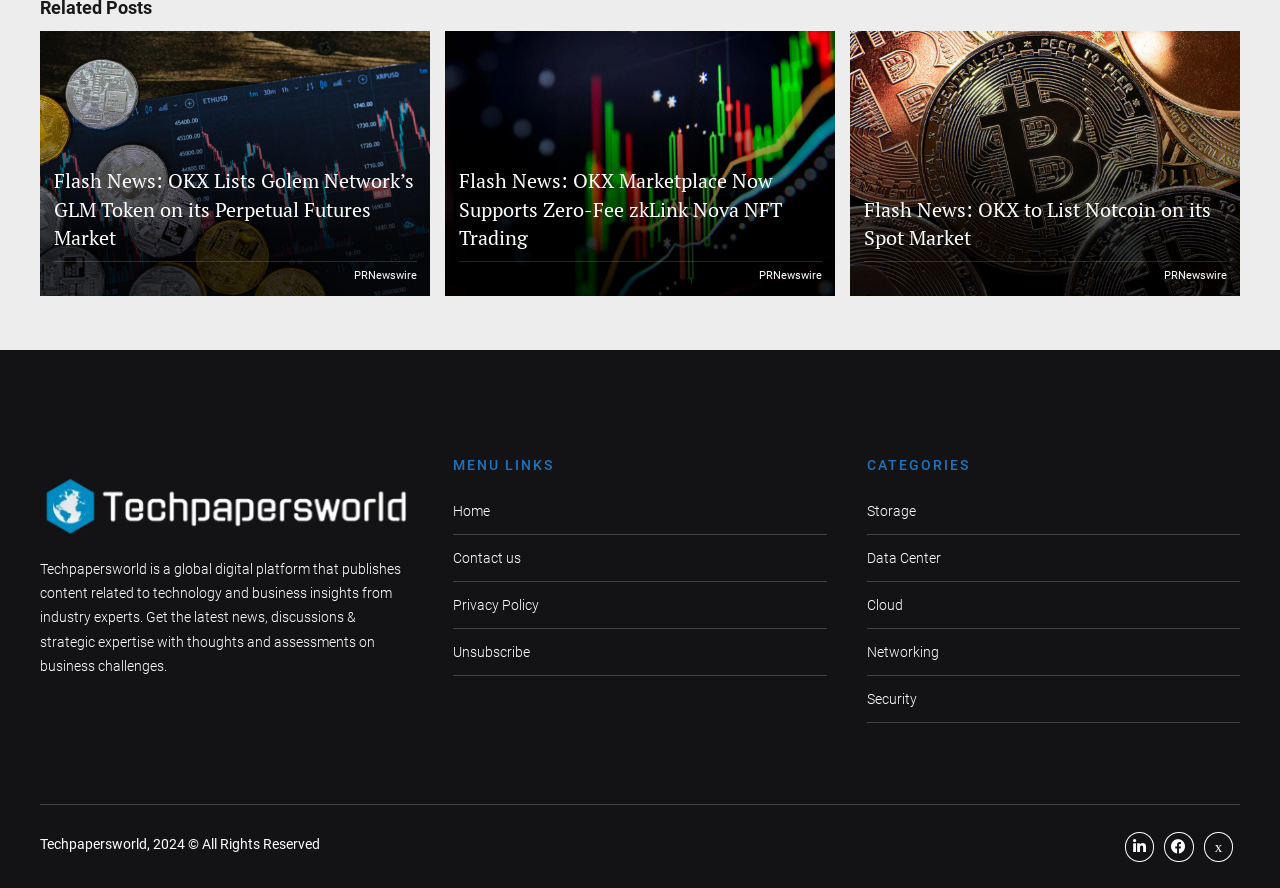Please determine the bounding box coordinates for the element that should be clicked to follow these instructions: "View articles about Storage".

[0.677, 0.562, 0.969, 0.59]